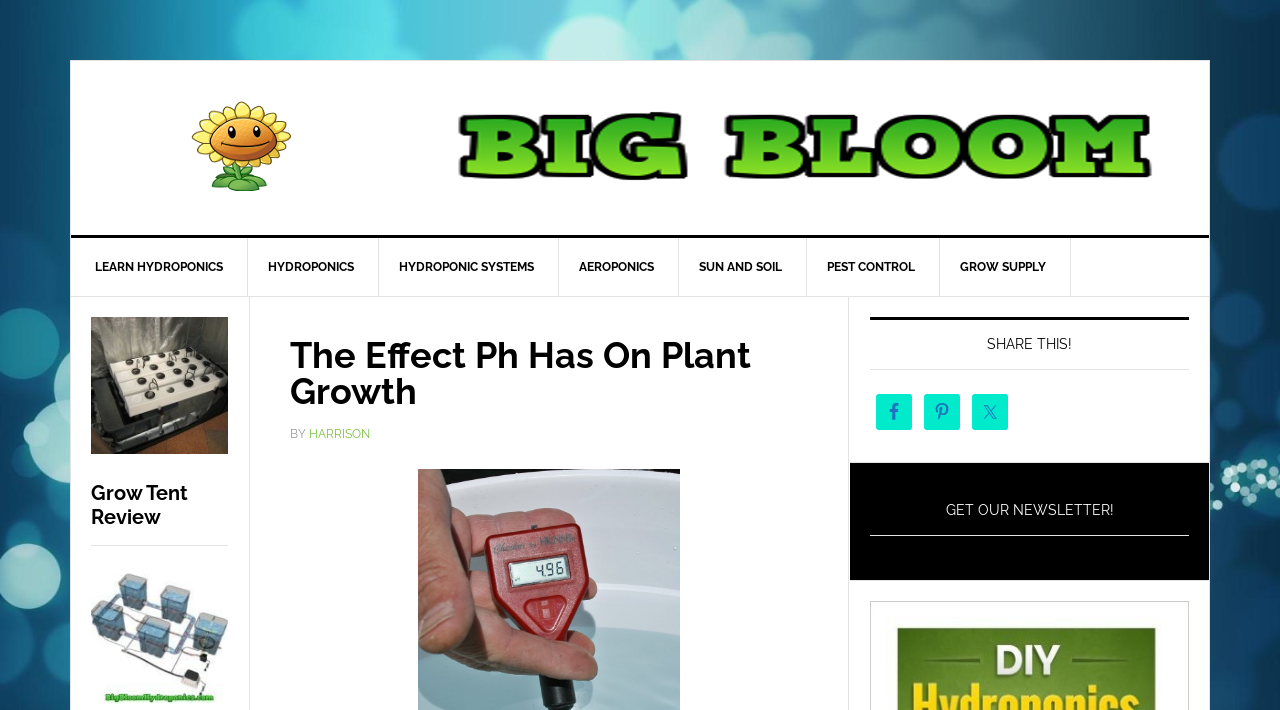What is the name of the author of the article?
Please elaborate on the answer to the question with detailed information.

By analyzing the webpage structure, I found that the author's name is mentioned as 'HARRISON' in the article section, which is a link element.